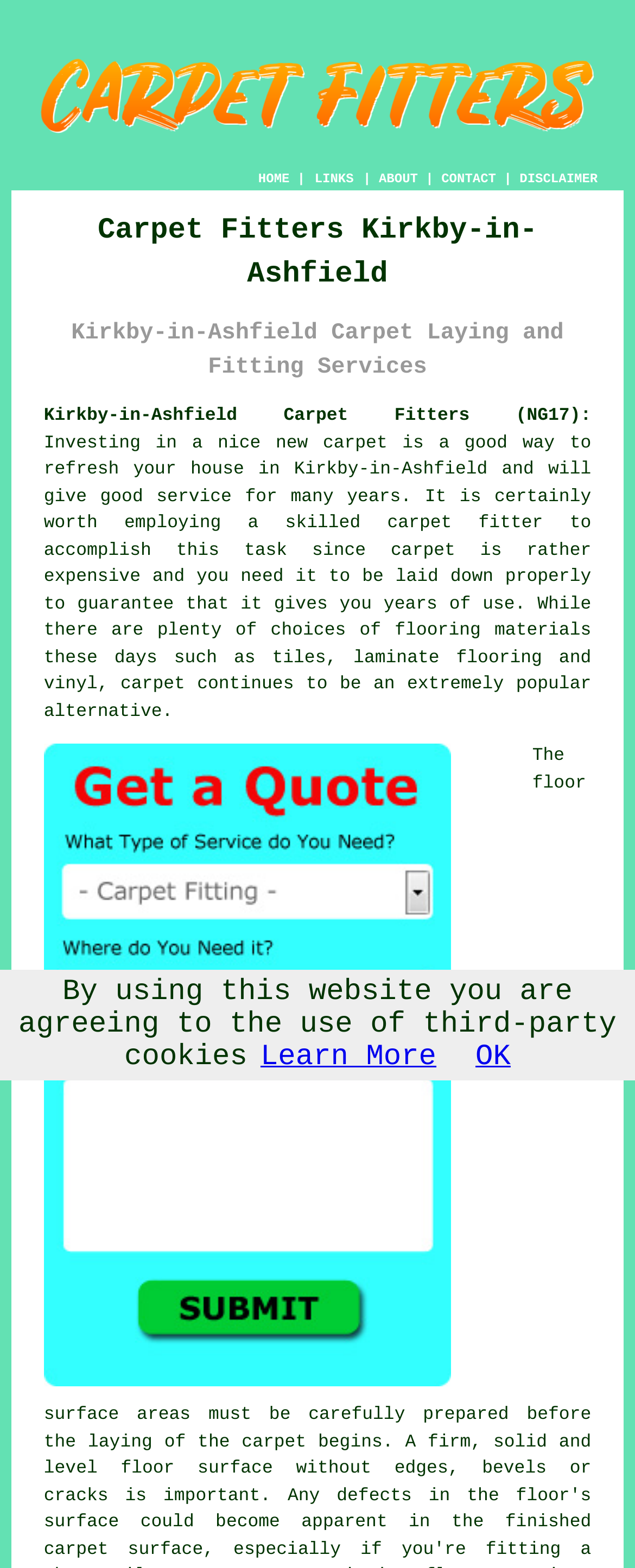Please determine the bounding box coordinates of the element to click in order to execute the following instruction: "Click the CONTACT link". The coordinates should be four float numbers between 0 and 1, specified as [left, top, right, bottom].

[0.695, 0.11, 0.781, 0.119]